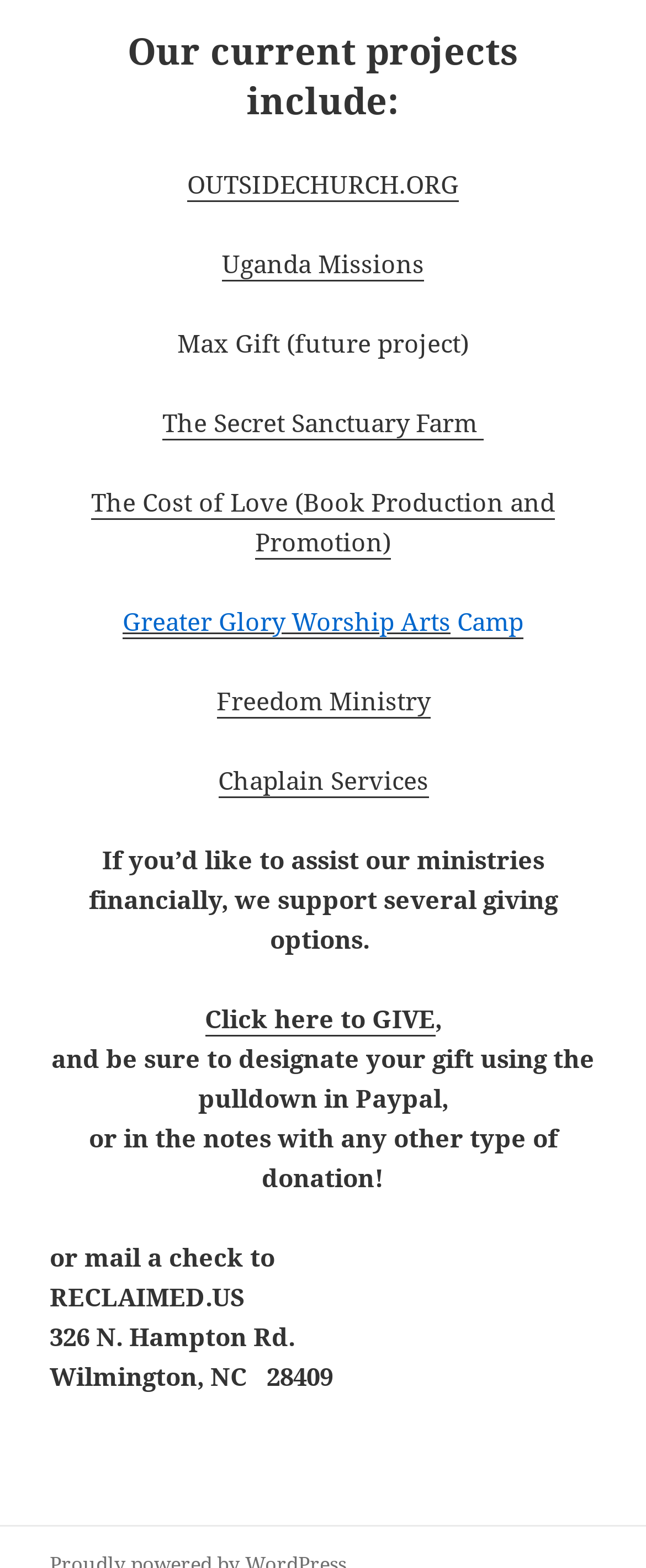What is the address to mail a check to?
Refer to the image and respond with a one-word or short-phrase answer.

326 N. Hampton Rd.